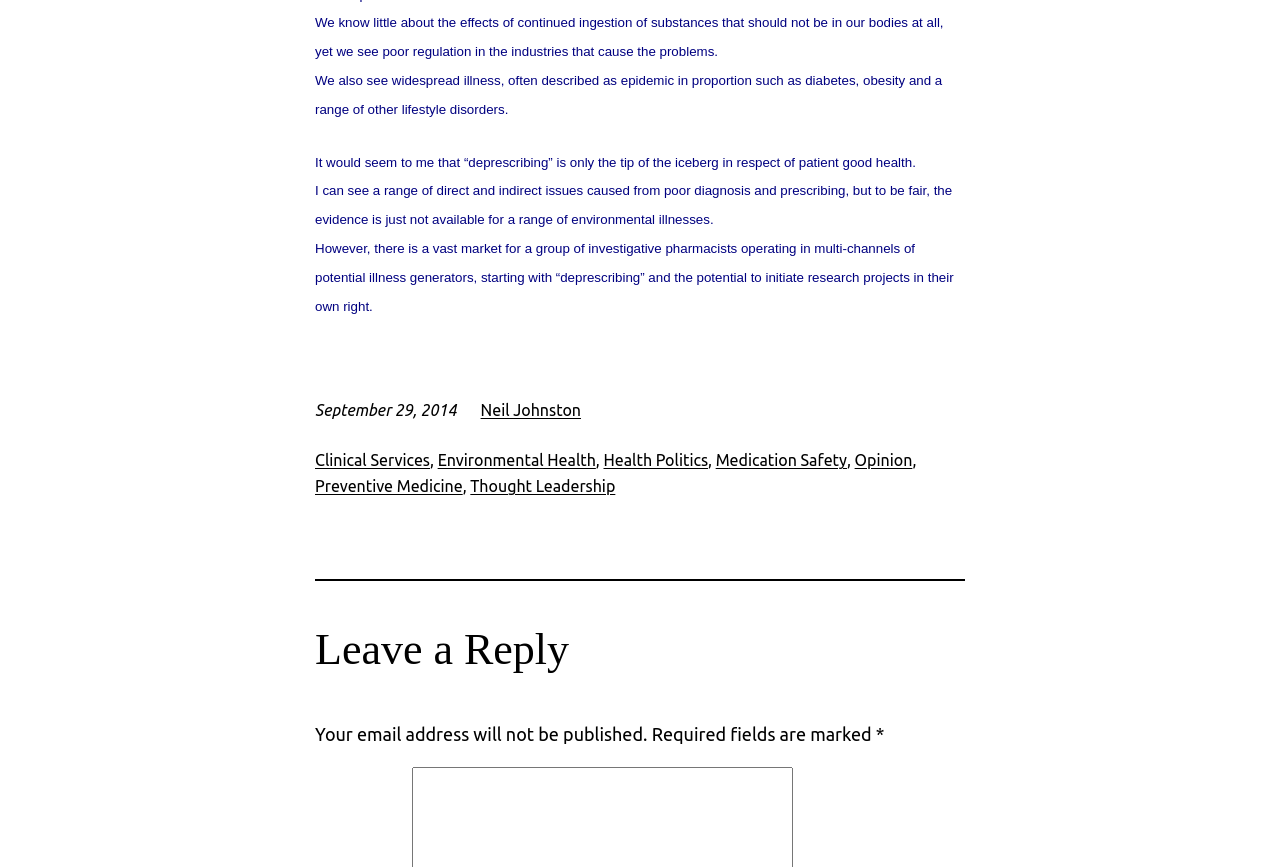Find the coordinates for the bounding box of the element with this description: "Clinical Services".

[0.246, 0.52, 0.336, 0.541]